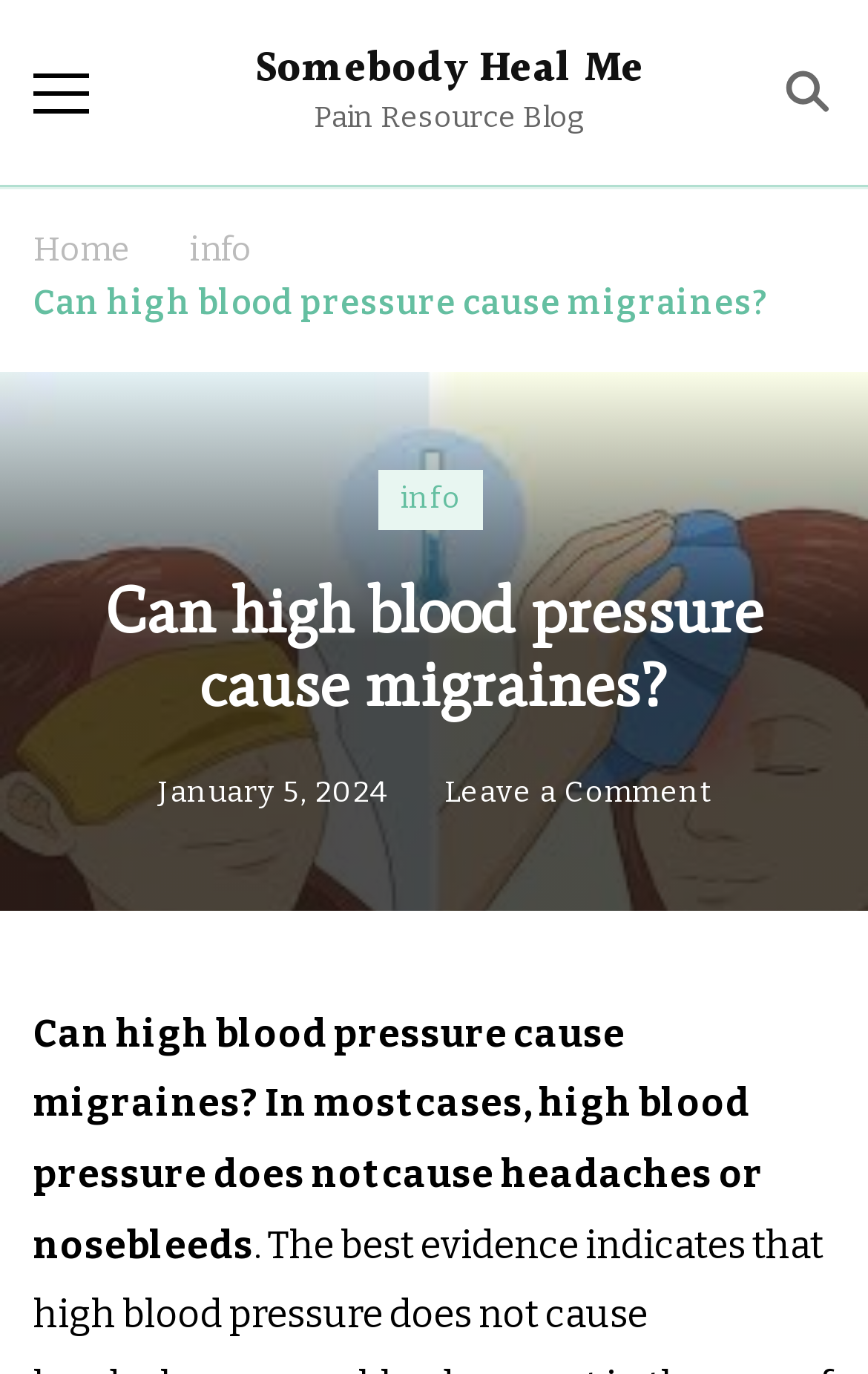What is the name of the blog?
Please craft a detailed and exhaustive response to the question.

I found the answer by looking at the static text element with the description 'Pain Resource Blog' located at [0.361, 0.072, 0.674, 0.098]. This element is a child of the root element and is likely to be the blog's name.